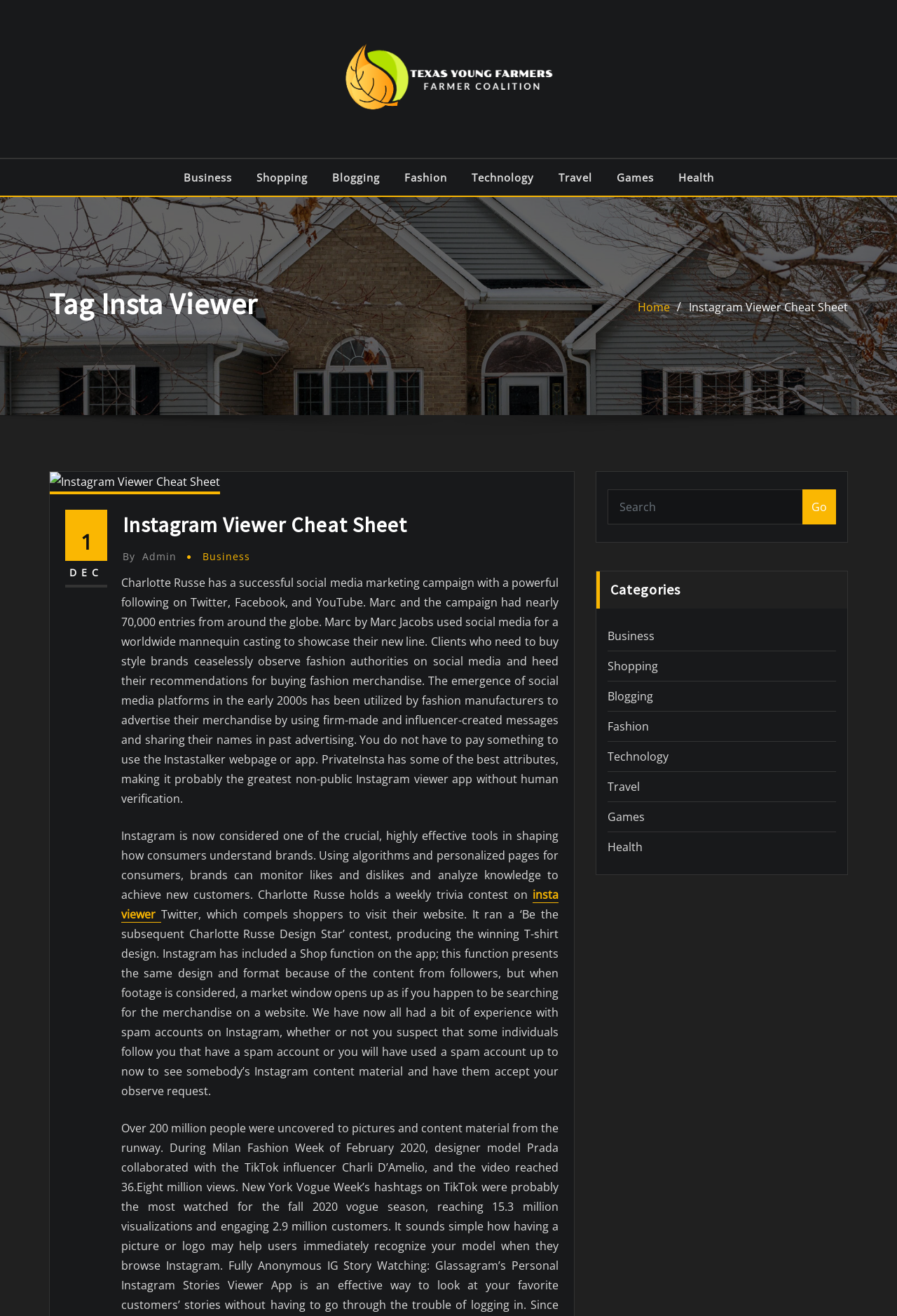What is the name of the website?
Answer the question based on the image using a single word or a brief phrase.

Insta viewer